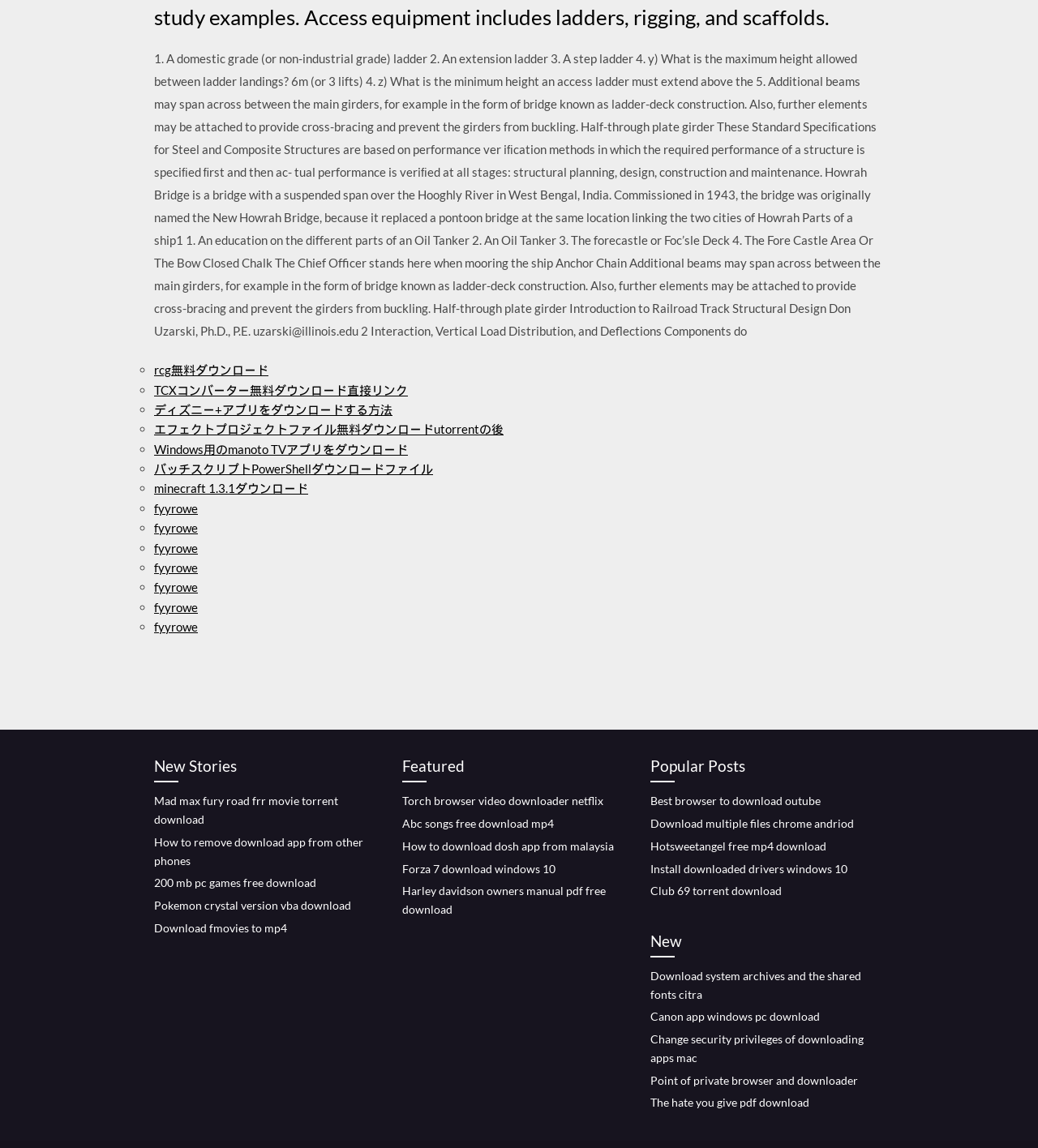Locate the bounding box coordinates of the region to be clicked to comply with the following instruction: "Learn about parts of an Oil Tanker". The coordinates must be four float numbers between 0 and 1, in the form [left, top, right, bottom].

[0.148, 0.044, 0.848, 0.294]